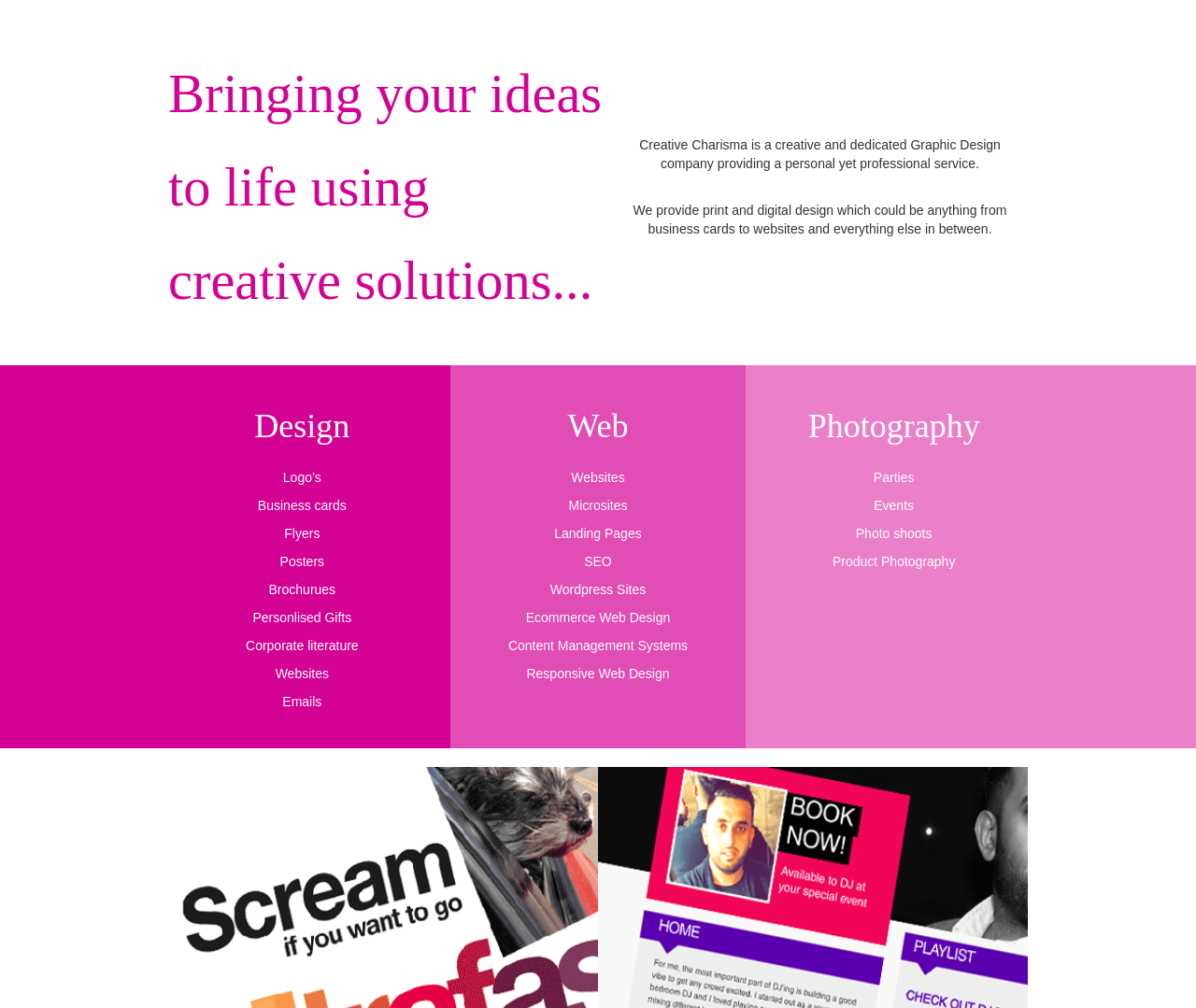Is Creative Charisma a company that provides personalized services?
Based on the image, provide your answer in one word or phrase.

Yes